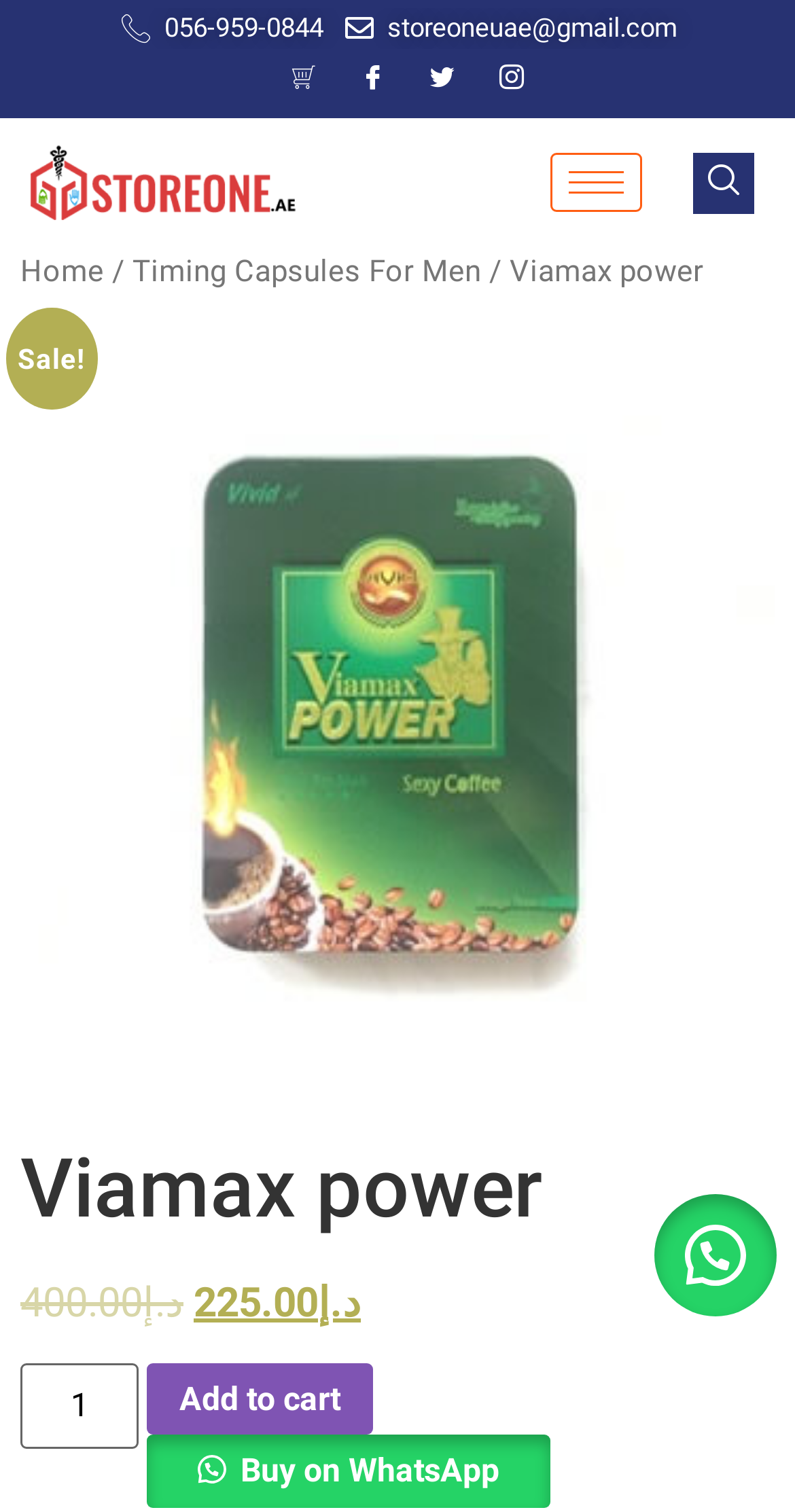Find the bounding box coordinates for the UI element whose description is: "Add to cart". The coordinates should be four float numbers between 0 and 1, in the format [left, top, right, bottom].

[0.185, 0.901, 0.469, 0.949]